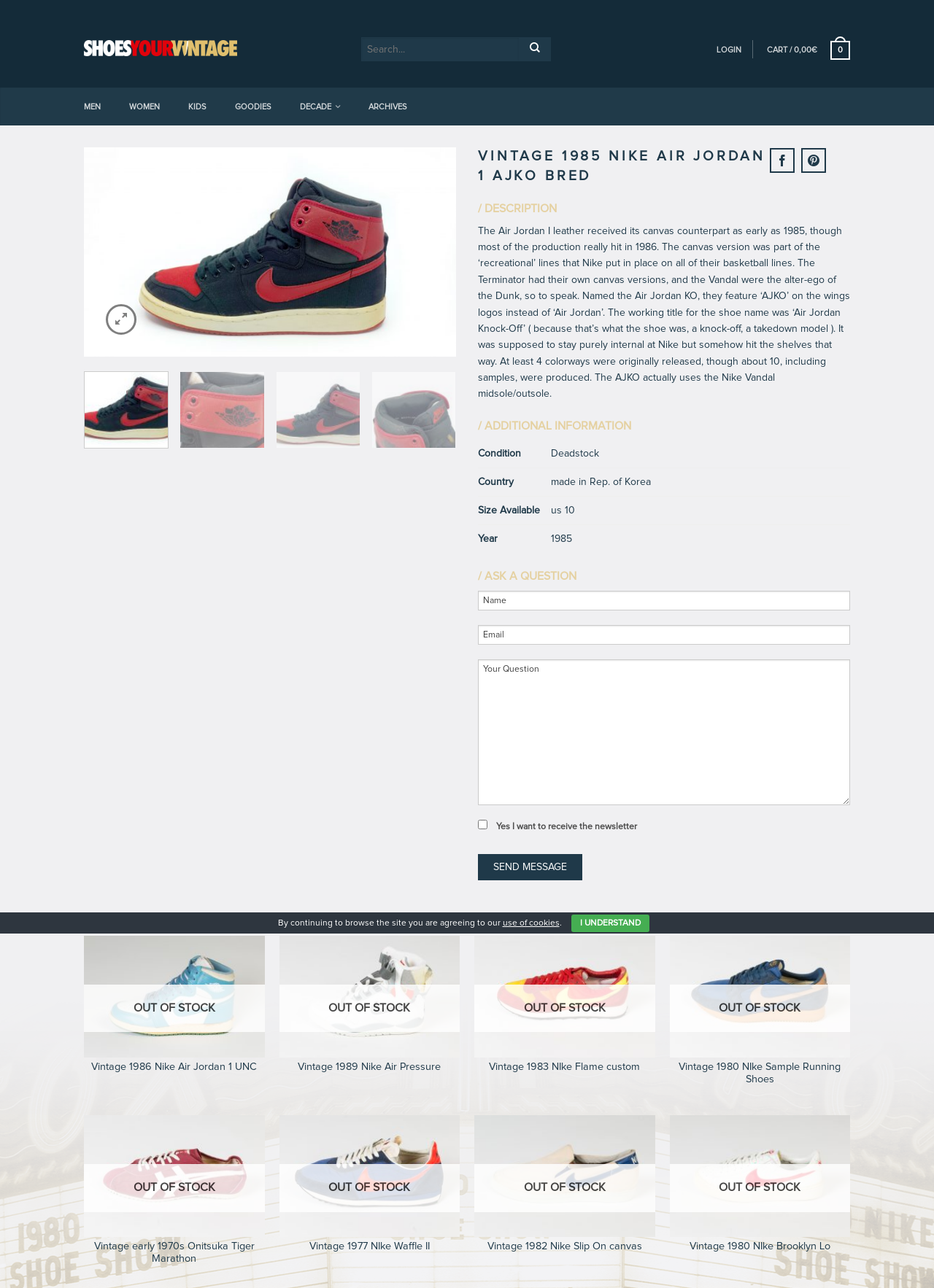What is the name of the similar shoe model?
Using the visual information from the image, give a one-word or short-phrase answer.

Vintage 1986 Nike Air Jordan 1 UNC